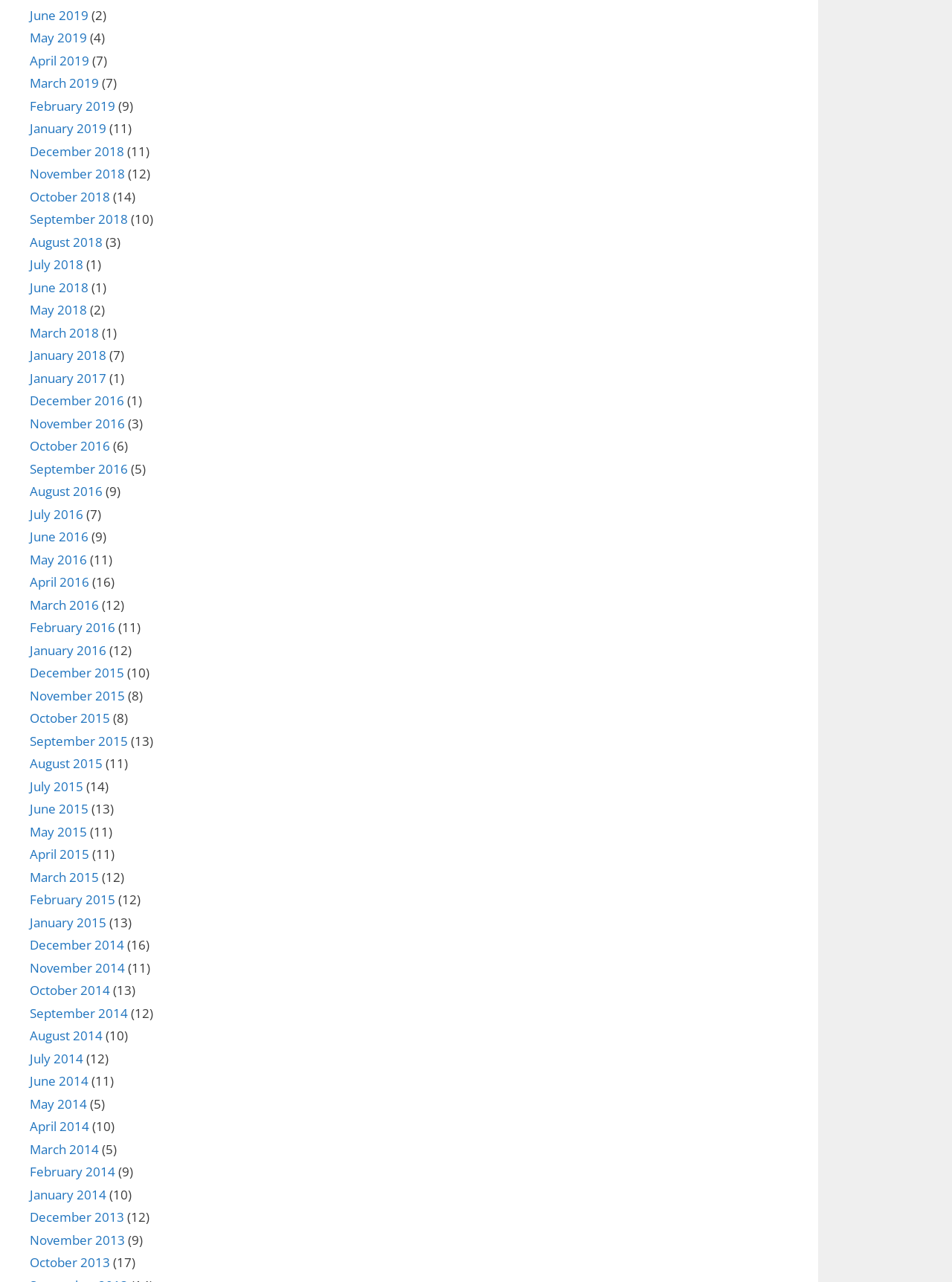What is the month with the most articles?
Utilize the image to construct a detailed and well-explained answer.

By examining the static text next to each link, I found that the month with the most articles is April 2016, which has 16 articles.